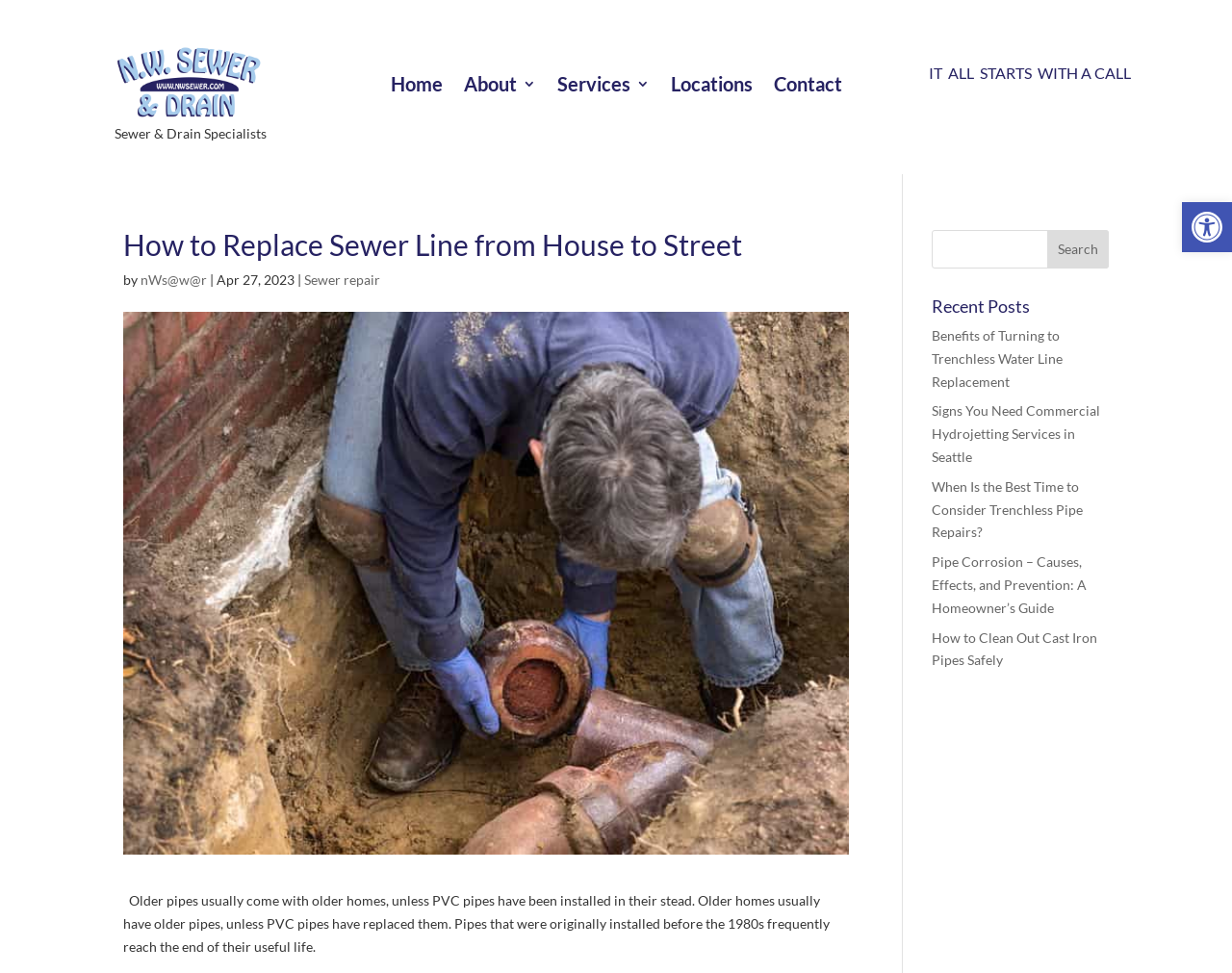Answer briefly with one word or phrase:
What is the topic of the webpage?

Sewer line replacement